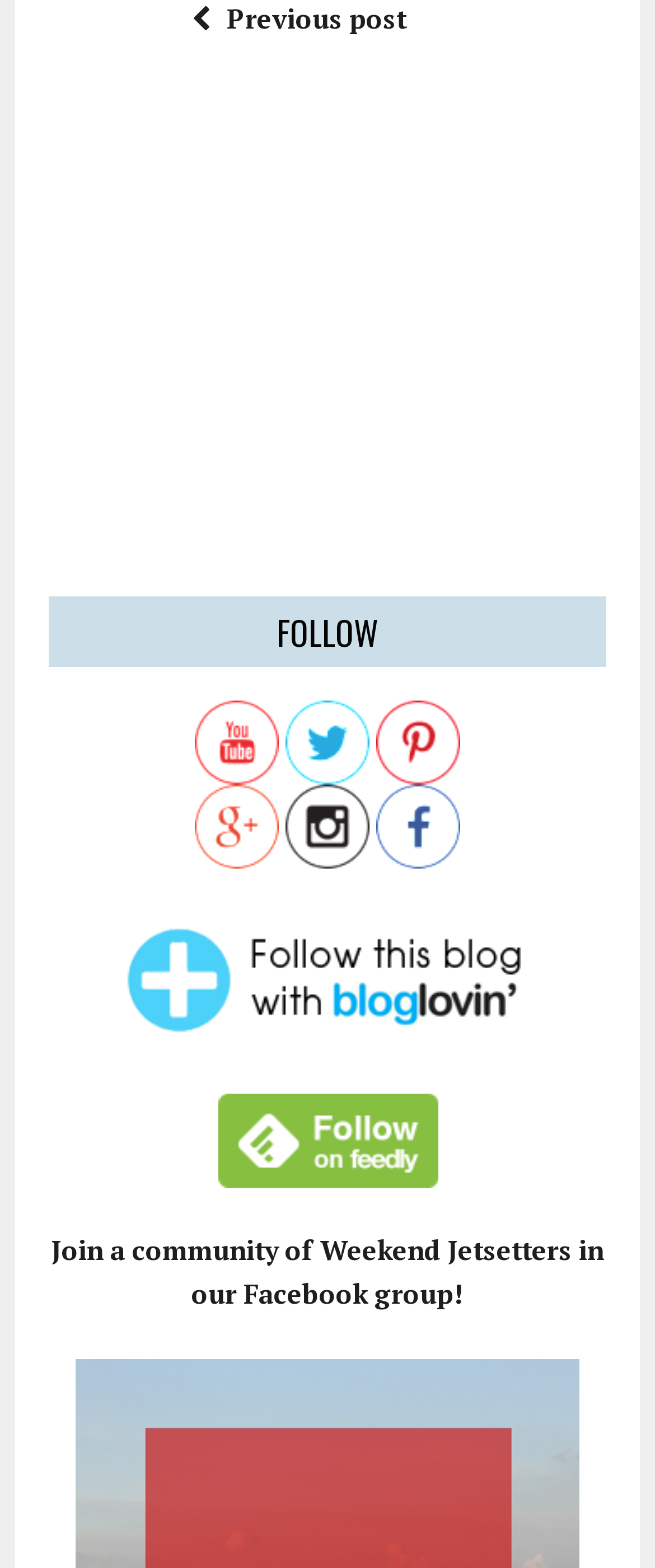Please locate the UI element described by "alt="follow us in feedly"" and provide its bounding box coordinates.

[0.332, 0.731, 0.668, 0.755]